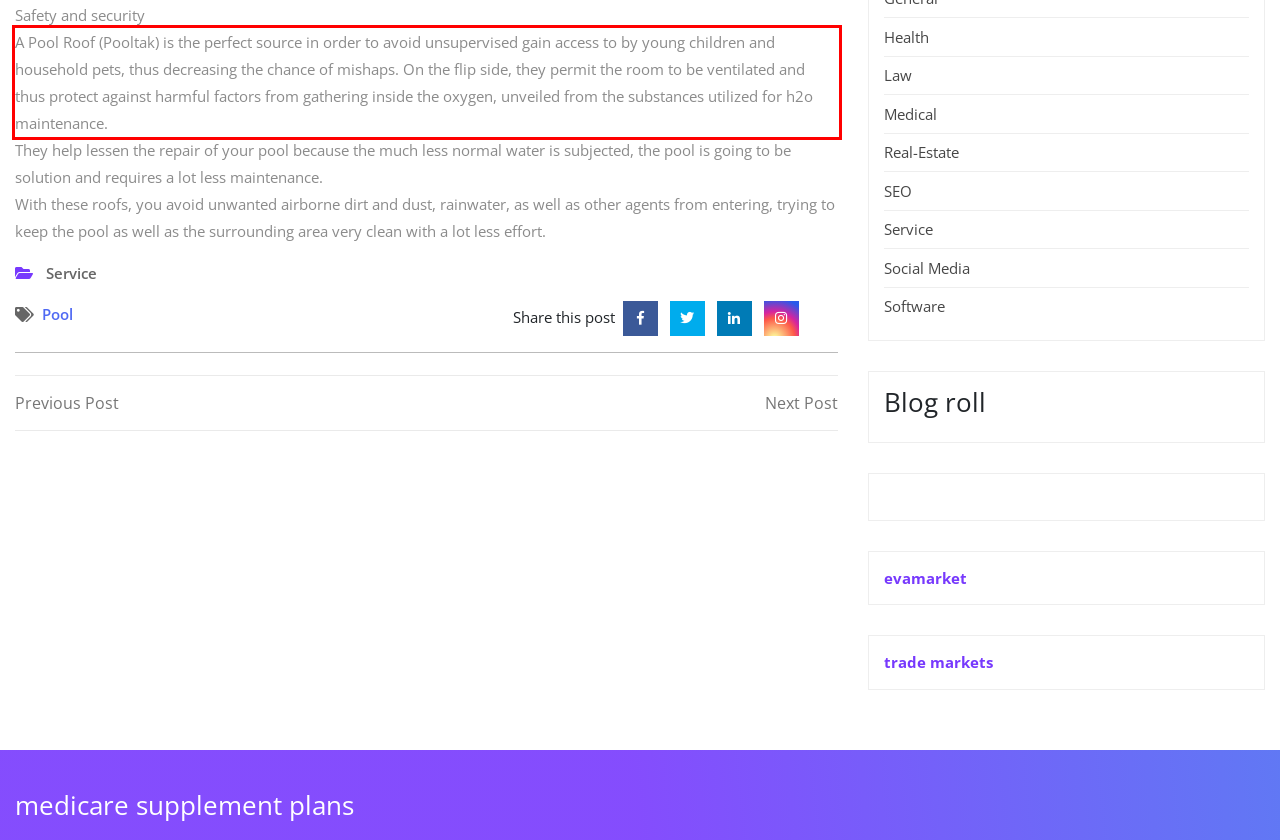Within the screenshot of a webpage, identify the red bounding box and perform OCR to capture the text content it contains.

A Pool Roof (Pooltak) is the perfect source in order to avoid unsupervised gain access to by young children and household pets, thus decreasing the chance of mishaps. On the flip side, they permit the room to be ventilated and thus protect against harmful factors from gathering inside the oxygen, unveiled from the substances utilized for h2o maintenance.